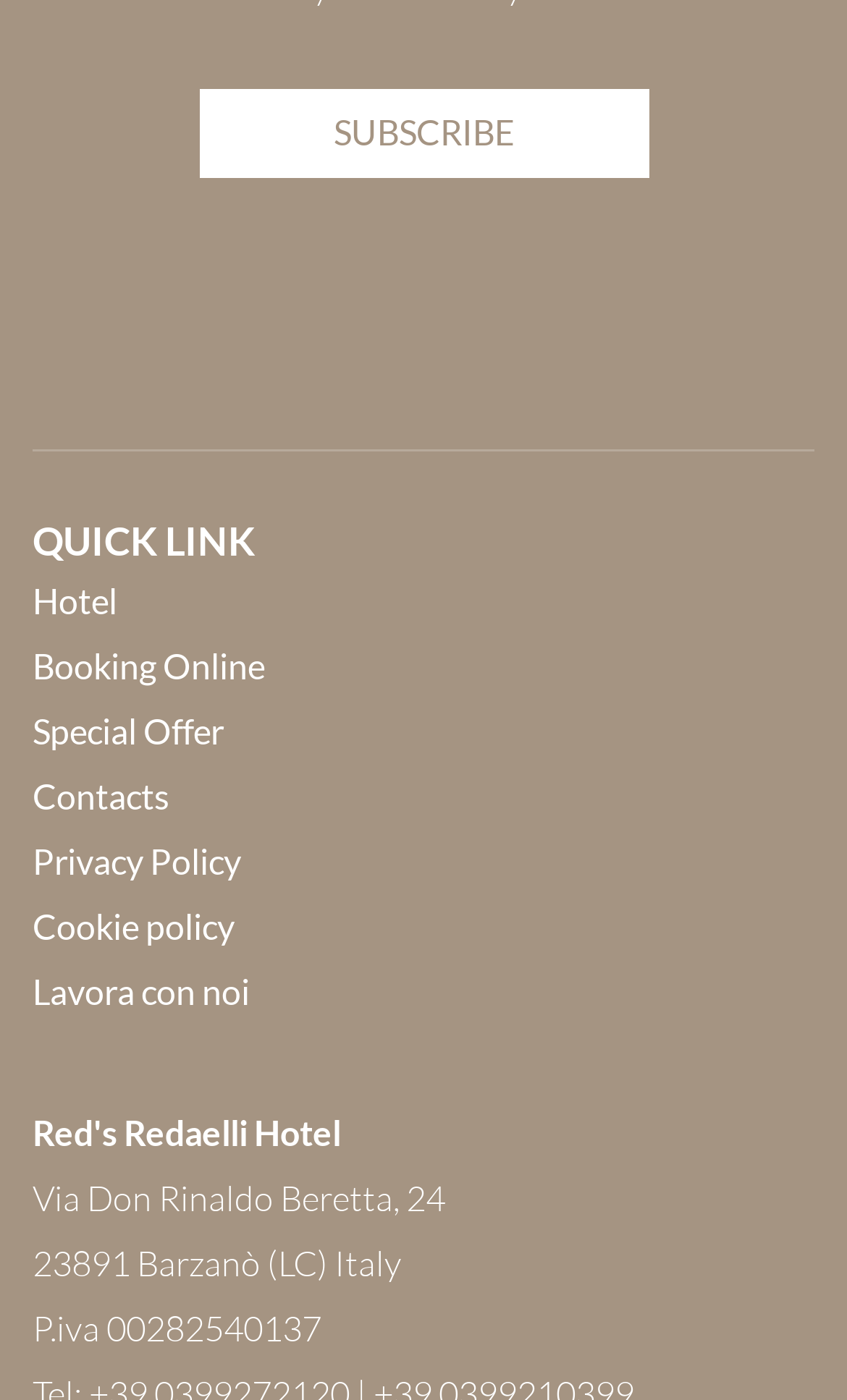Provide your answer in a single word or phrase: 
What is the address of the hotel?

Via Don Rinaldo Beretta, 24